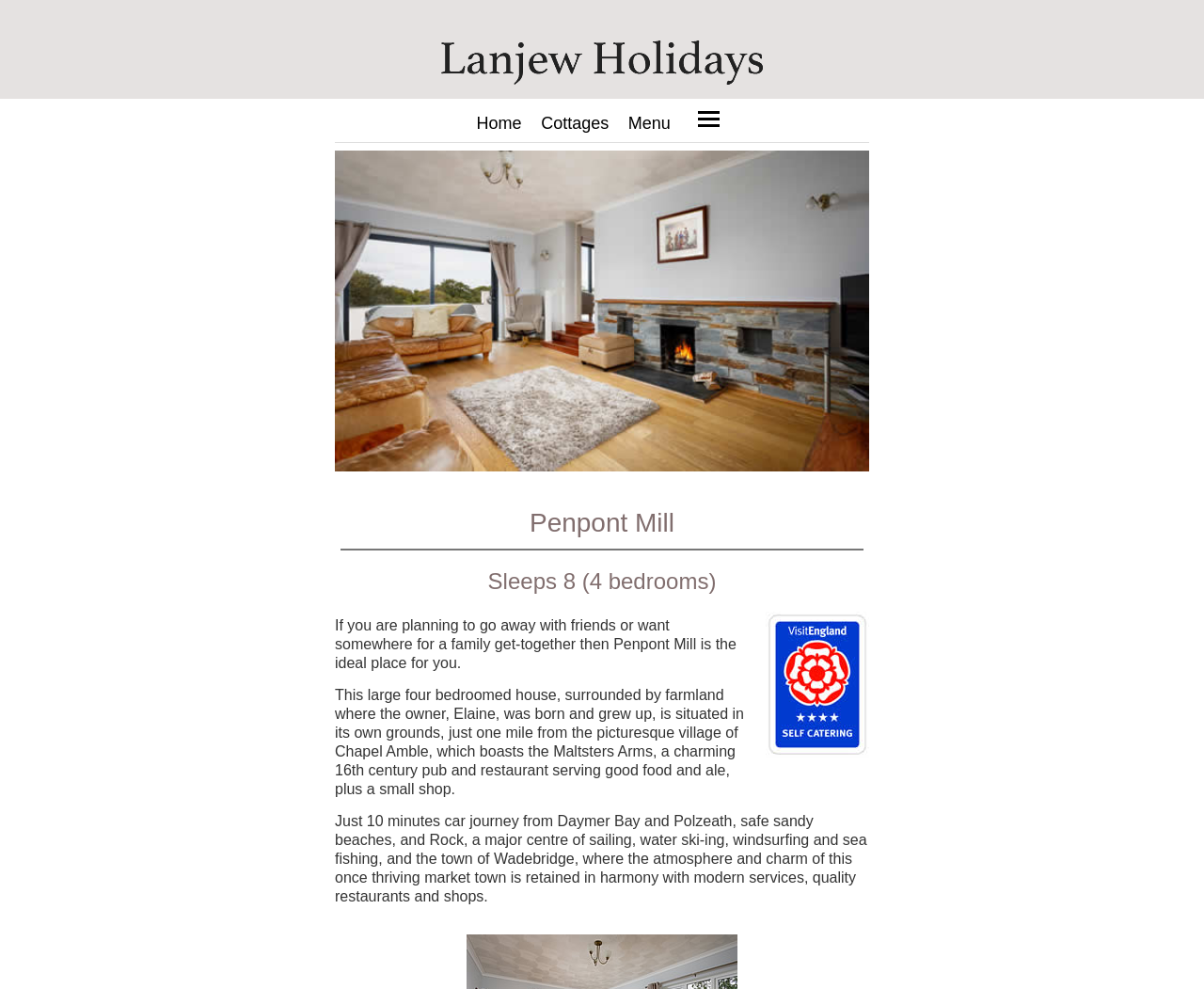How many bedrooms does Penpont Mill have?
Provide a fully detailed and comprehensive answer to the question.

I found this information by looking at the text 'Sleeps 8 (4 bedrooms)' which is located below the image of the spacious lounge at Penpont Mill.